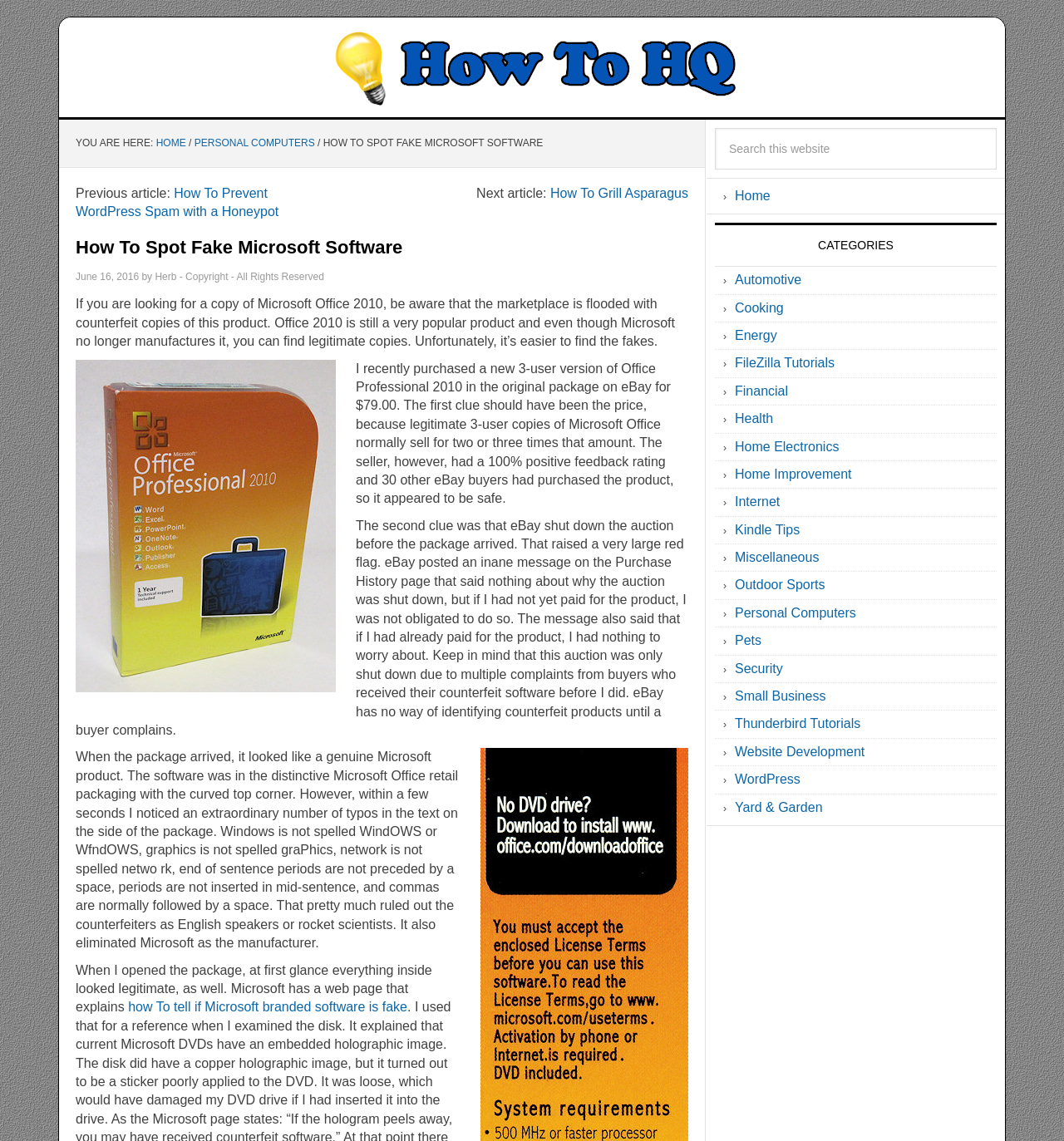Locate the heading on the webpage and return its text.

How To Spot Fake Microsoft Software